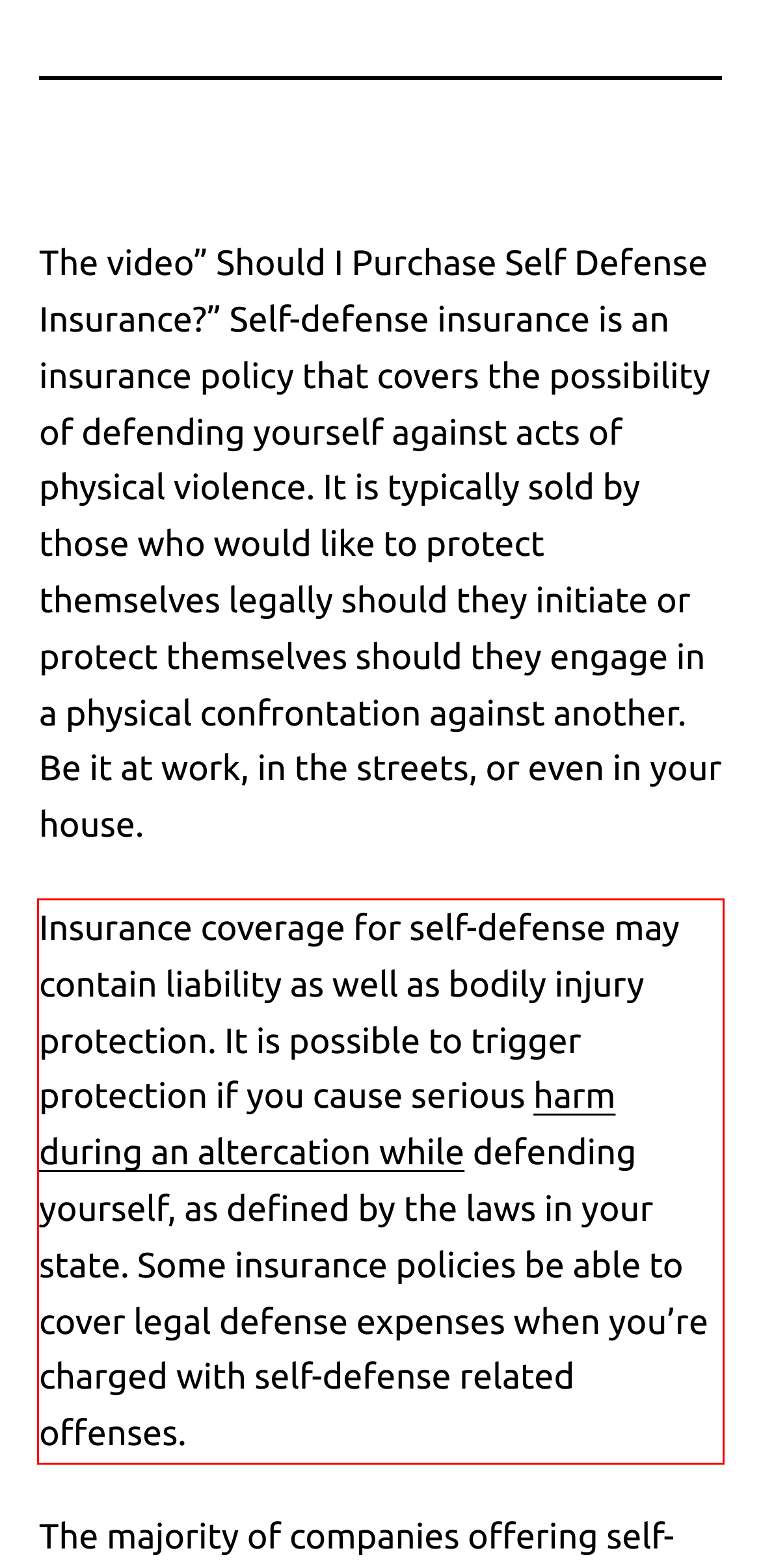From the provided screenshot, extract the text content that is enclosed within the red bounding box.

Insurance coverage for self-defense may contain liability as well as bodily injury protection. It is possible to trigger protection if you cause serious harm during an altercation while defending yourself, as defined by the laws in your state. Some insurance policies be able to cover legal defense expenses when you’re charged with self-defense related offenses.